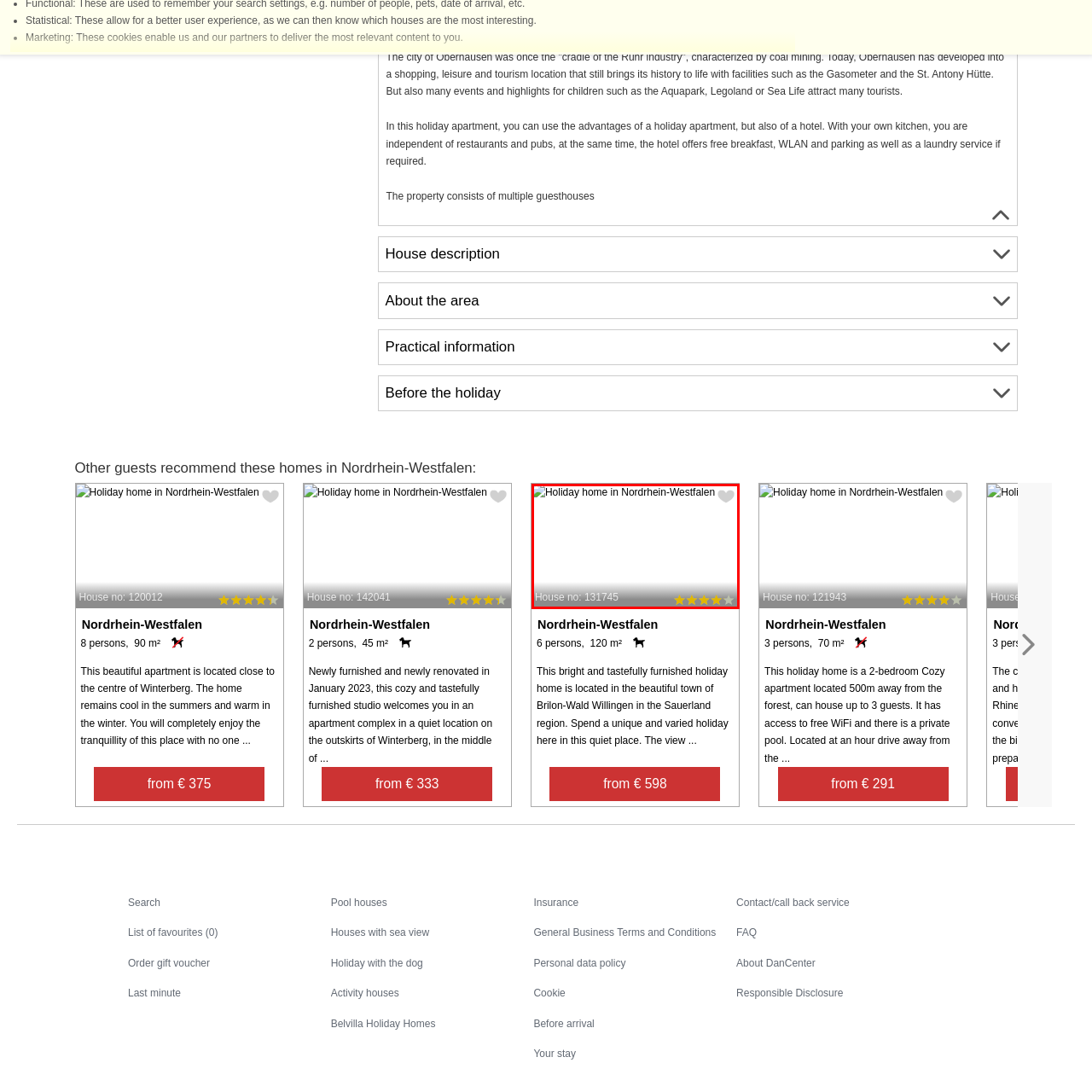Describe extensively the image that is contained within the red box.

This image showcases a holiday home located in Nordrhein-Westfalen, specifically identified by house number 131745. The image features a series of five gold stars that imply a positive guest rating for the property, indicating that it has received favorable reviews. Additionally, there's a love icon, suggesting guests can favorite or bookmark this particular holiday home for future reference. This charming accommodation is well-suited for those looking to appreciate the beauty and tranquility of the Nordrhein-Westfalen region during their stay.